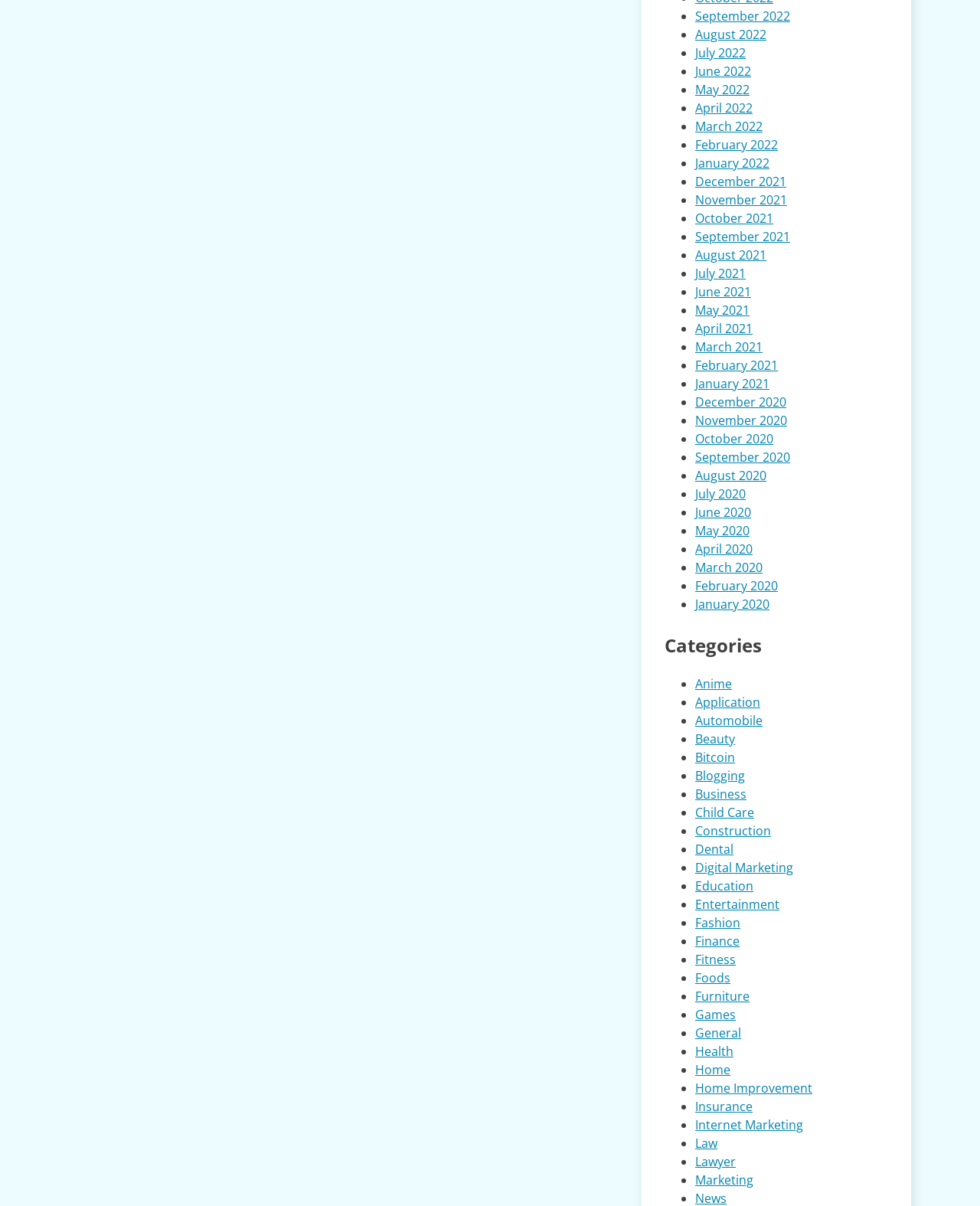What is the category that comes after 'Automobile' in the list of categories?
Please respond to the question with as much detail as possible.

The webpage has a section labeled 'Categories' which lists various categories in a specific order. The category 'Automobile' is followed by the category 'Beauty' in this list.